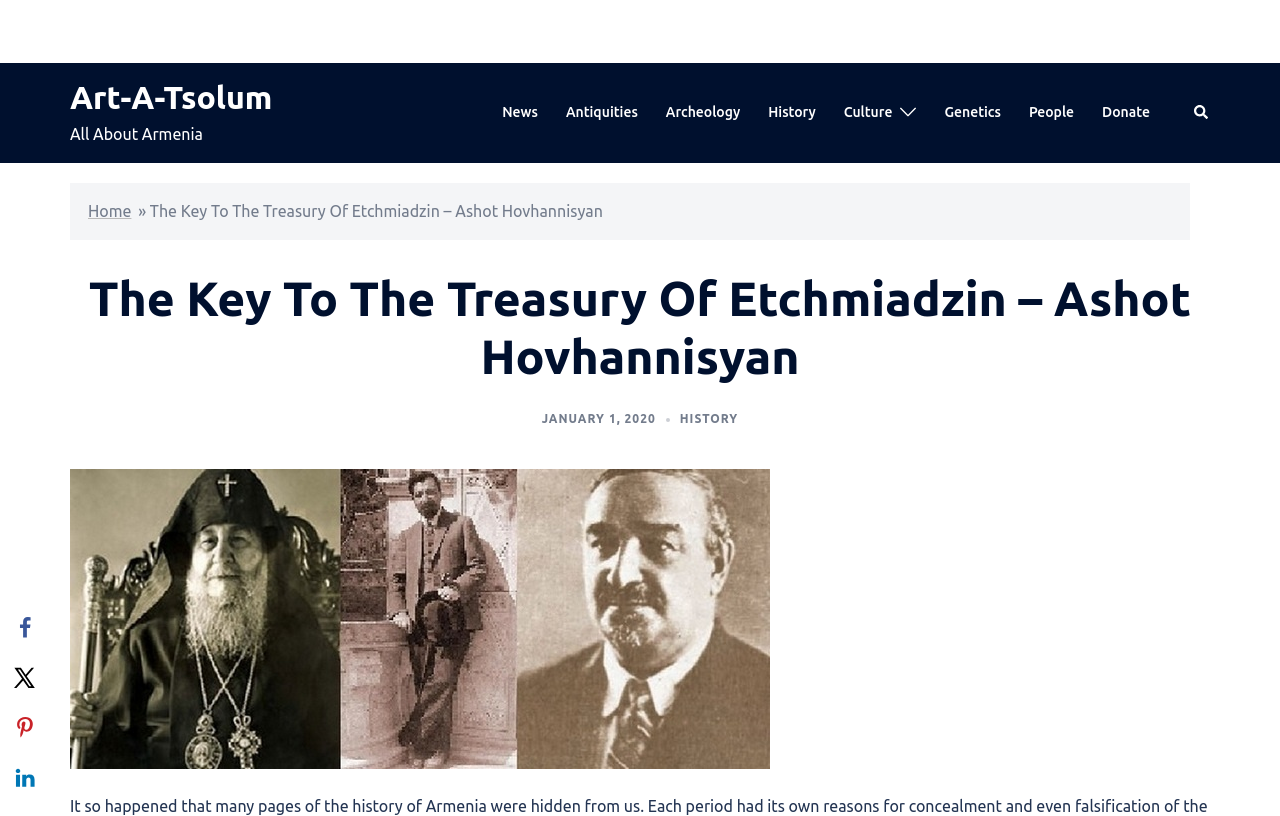Please provide a short answer using a single word or phrase for the question:
What is the image on the right side of the webpage?

Social sharing sidebar